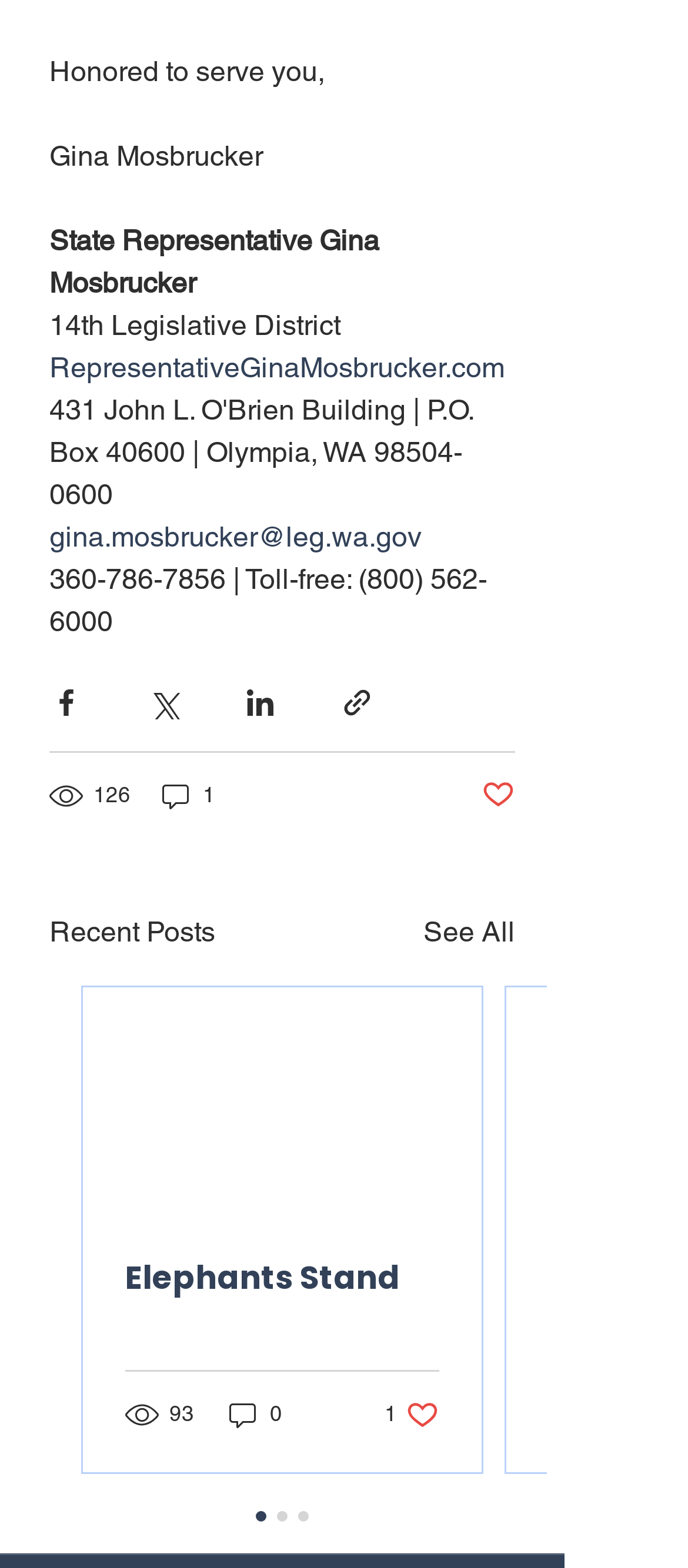What is the title of the section below the sharing buttons?
From the image, respond using a single word or phrase.

Recent Posts